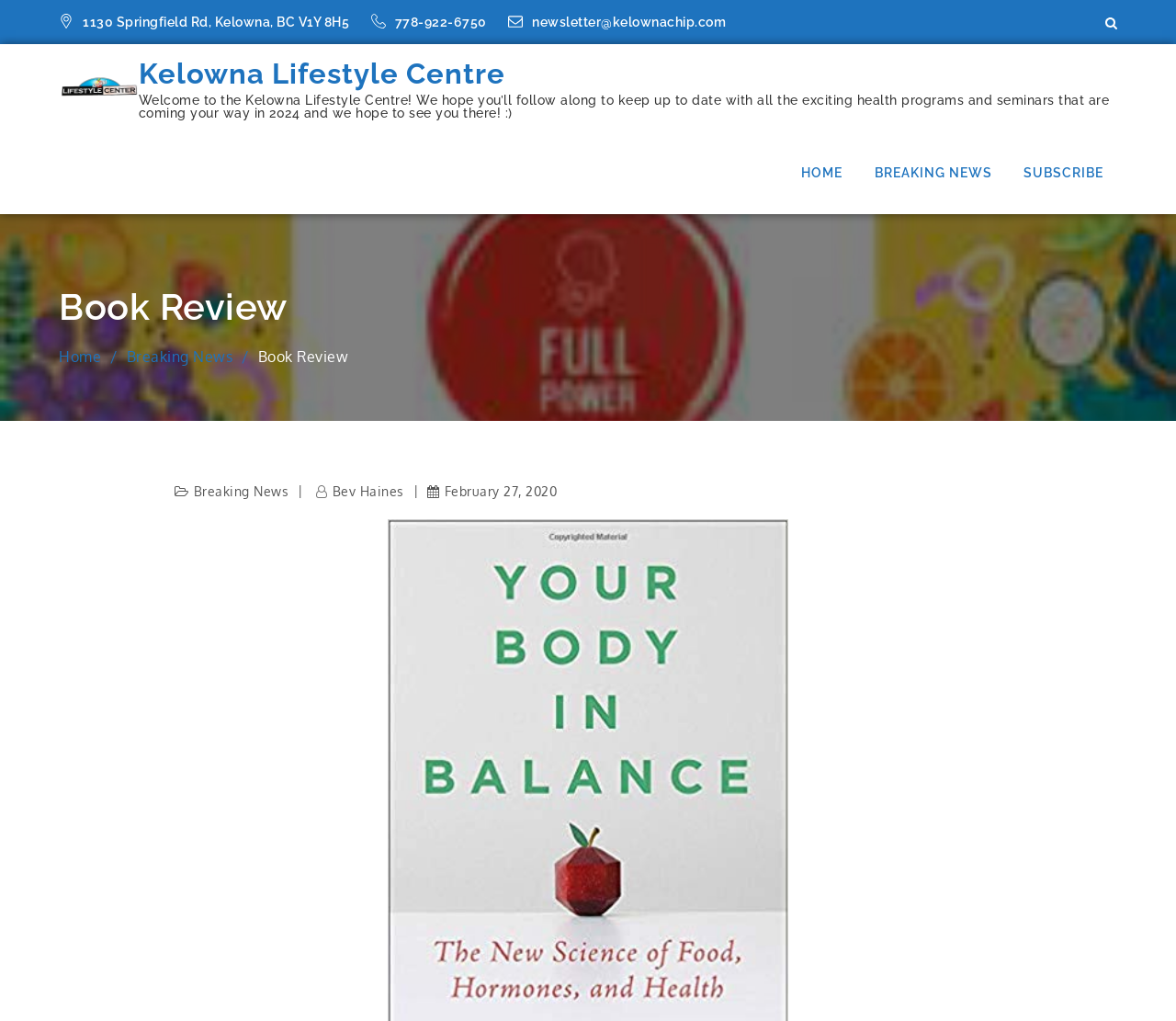Please mark the clickable region by giving the bounding box coordinates needed to complete this instruction: "Call the phone number".

[0.315, 0.014, 0.416, 0.029]